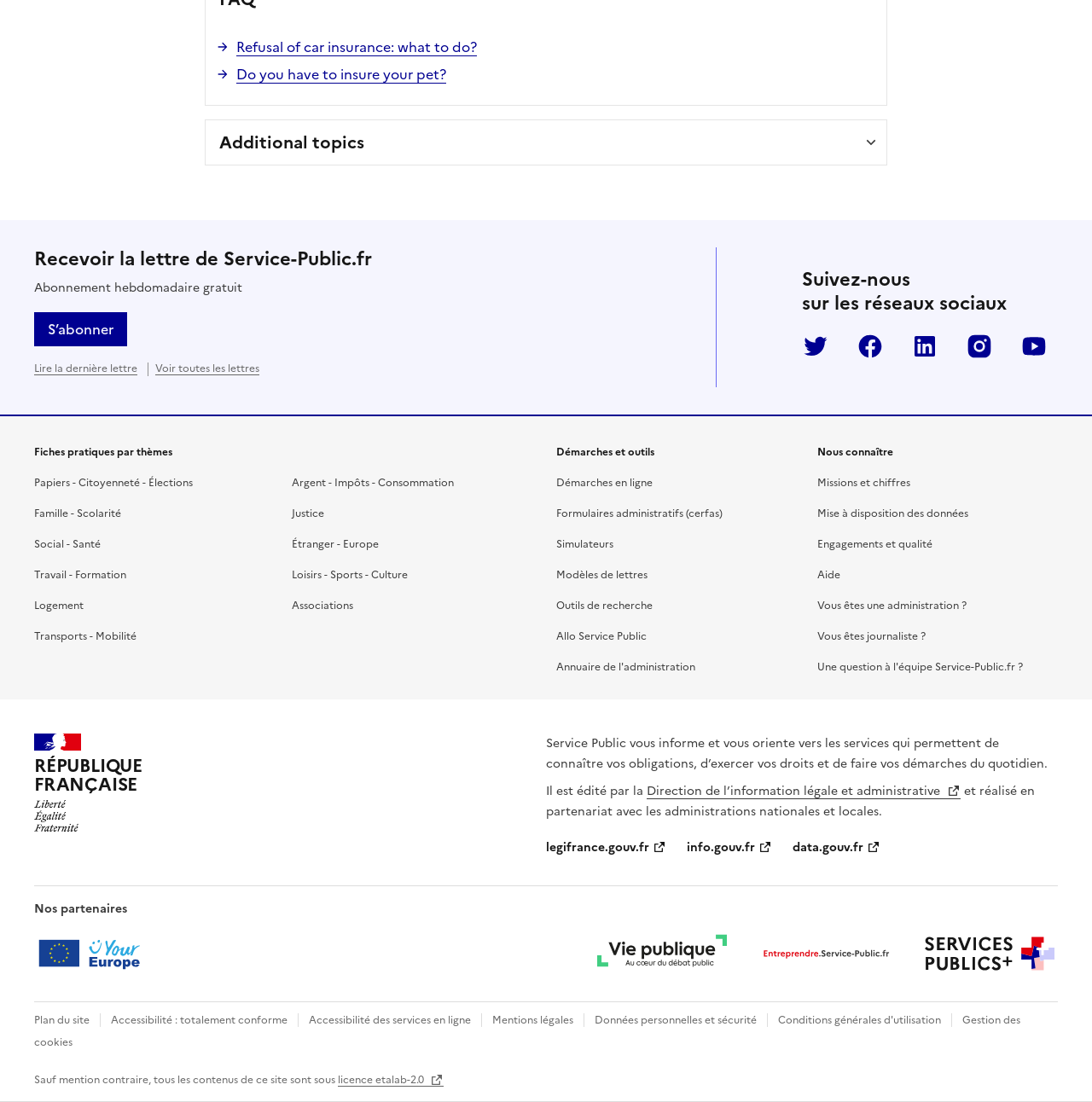Please locate the bounding box coordinates of the element that needs to be clicked to achieve the following instruction: "Read about 'Papiers - Citoyenneté - Élections'". The coordinates should be four float numbers between 0 and 1, i.e., [left, top, right, bottom].

[0.031, 0.431, 0.177, 0.445]